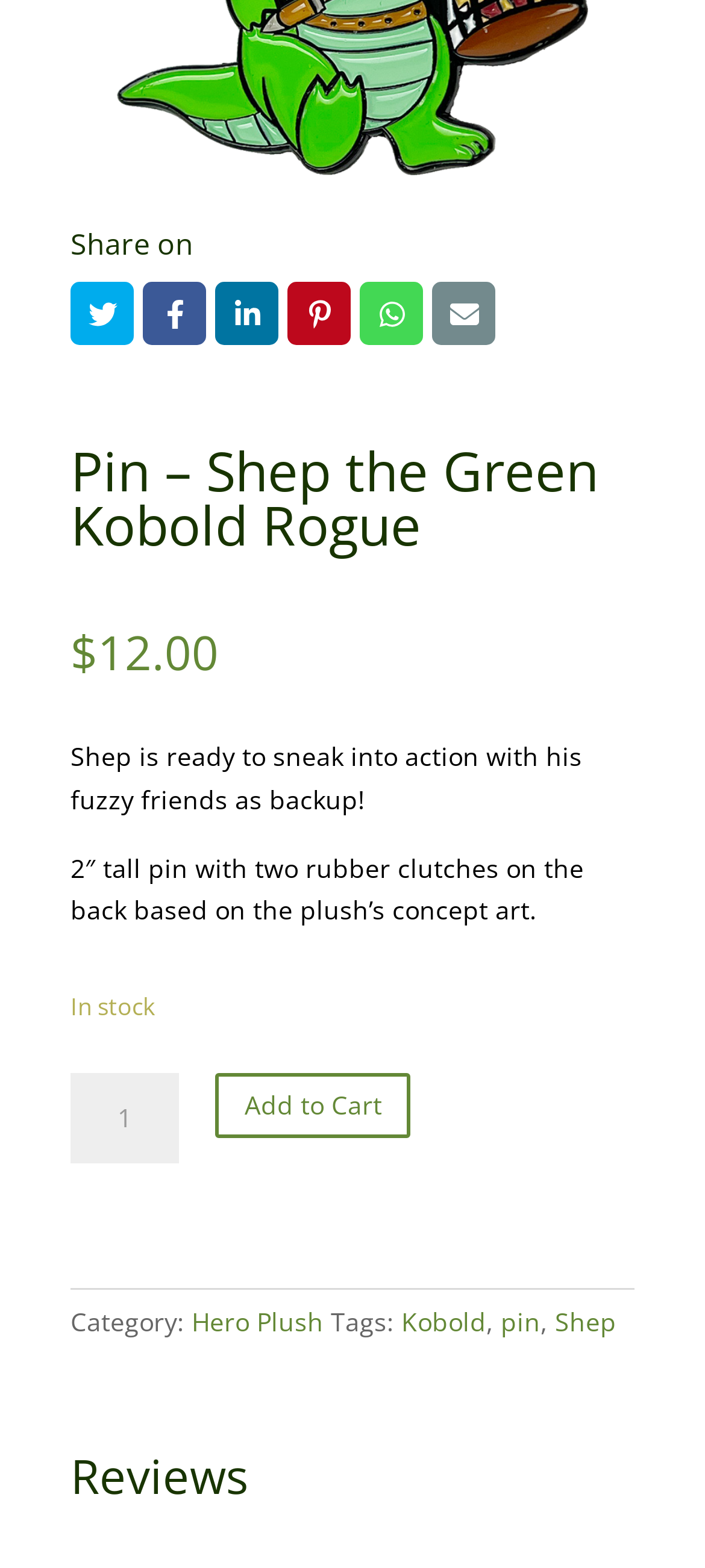Please answer the following question using a single word or phrase: 
What is the product quantity range?

1-200